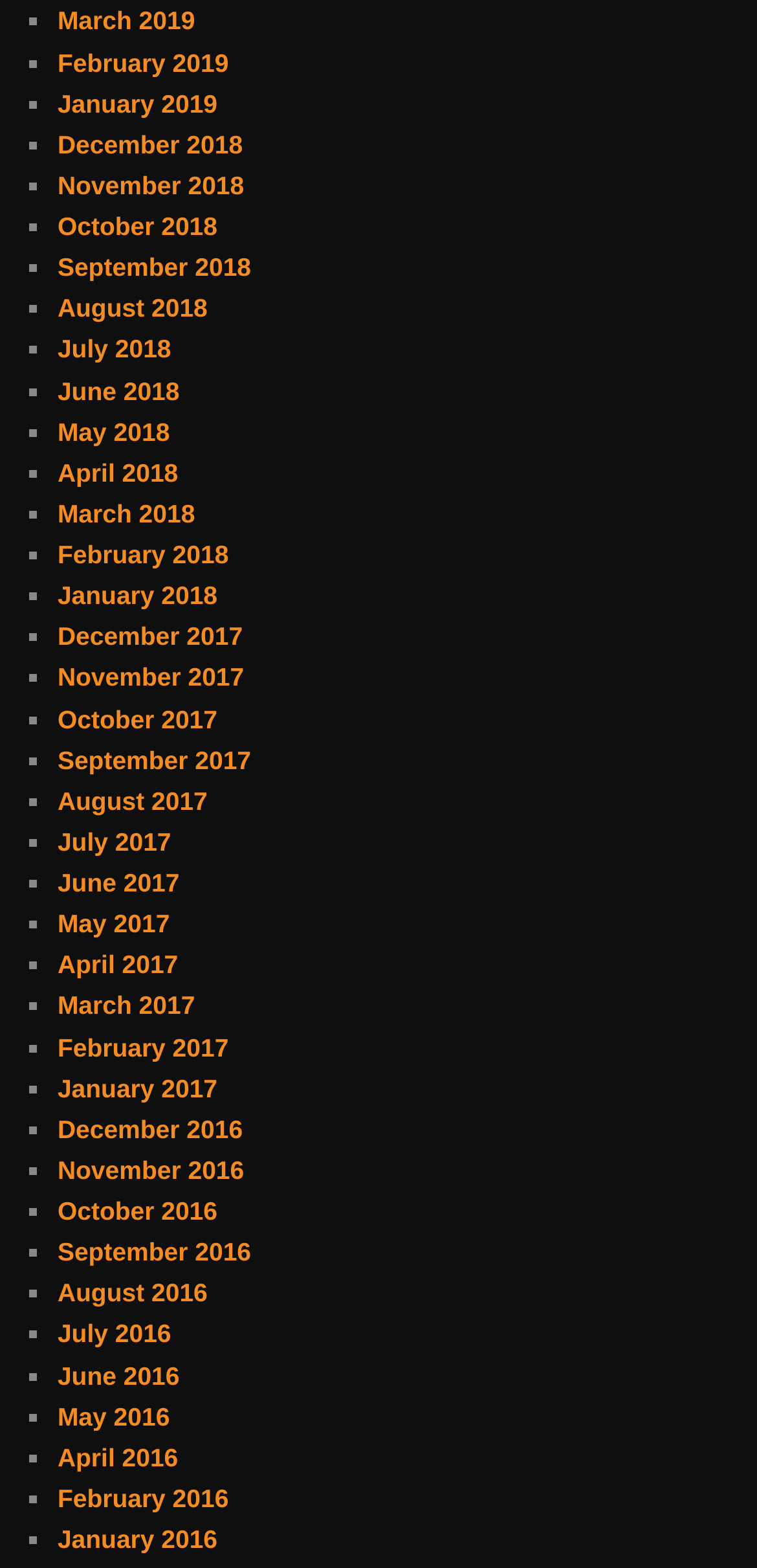Answer the question below with a single word or a brief phrase: 
What is the most recent month listed?

March 2019